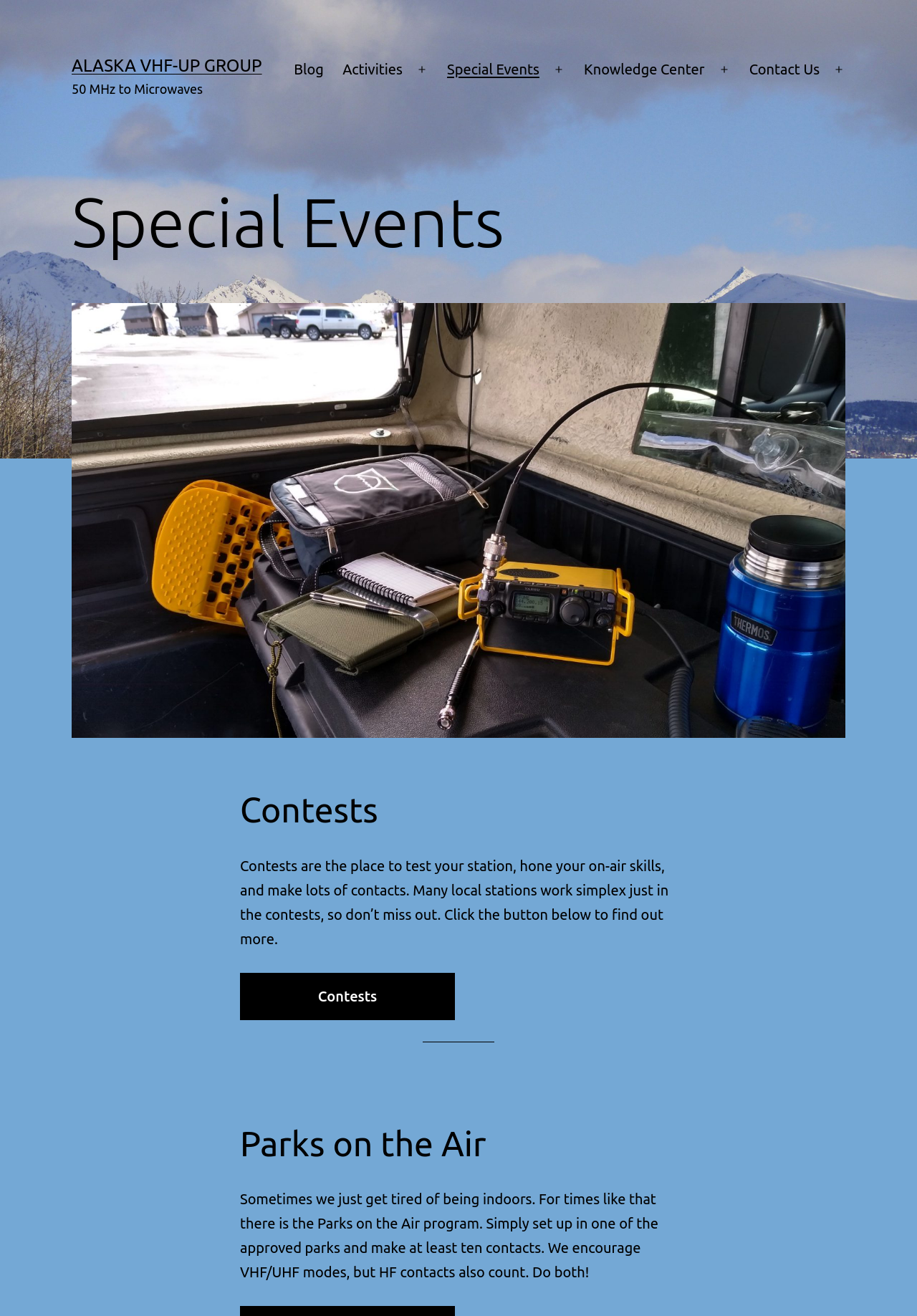Please indicate the bounding box coordinates for the clickable area to complete the following task: "Click the 'Contests' link". The coordinates should be specified as four float numbers between 0 and 1, i.e., [left, top, right, bottom].

[0.262, 0.739, 0.496, 0.775]